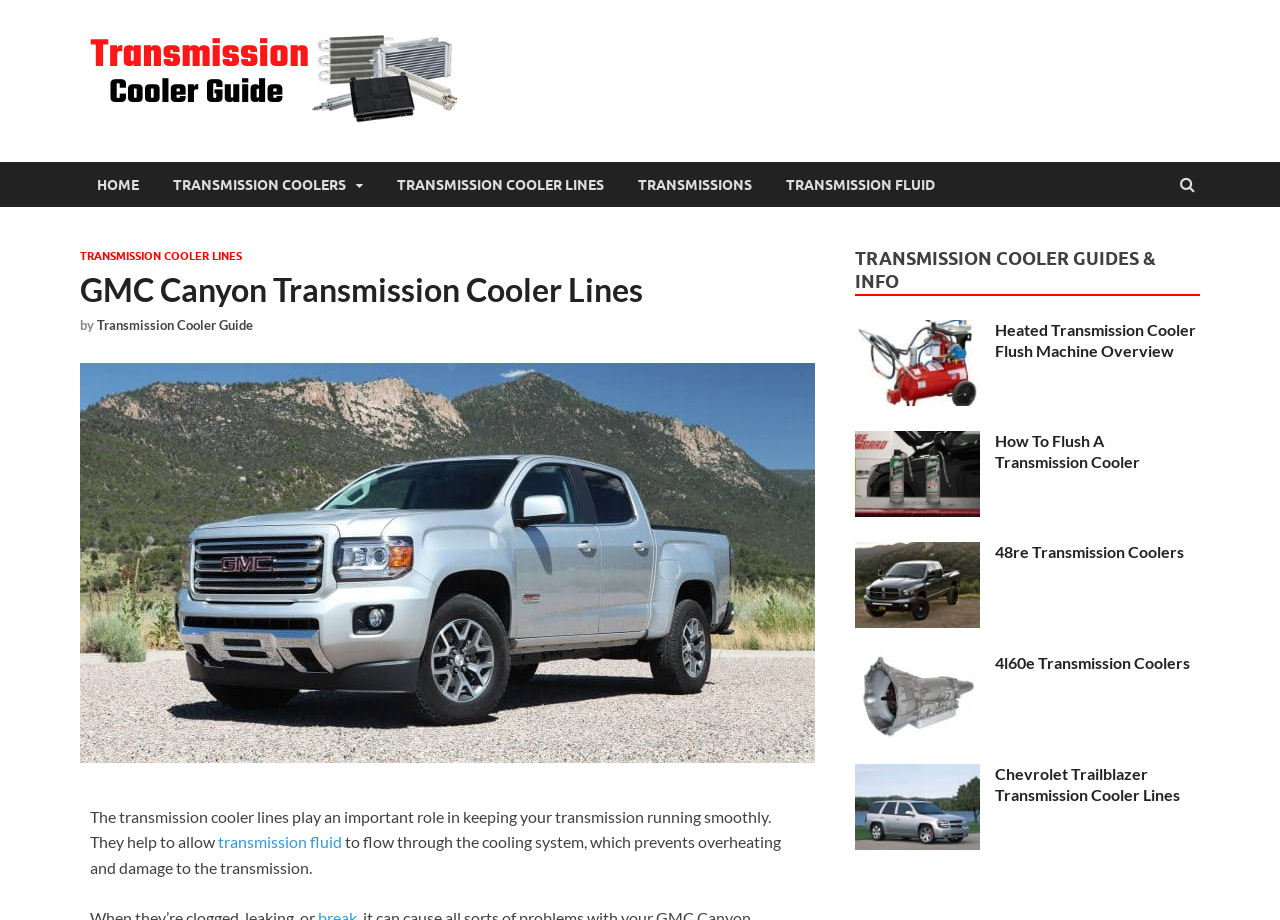Based on the visual content of the image, answer the question thoroughly: How many links are there in the 'TRANSMISSION COOLERS & INFO' section?

The 'TRANSMISSION COOLERS & INFO' section is located on the right side of the webpage, and it contains 6 links: 'Flo-Dynamics heated transmission cooler flush machine', 'Heated Transmission Cooler Flush Machine Overview', 'How To Flush A Transmission Cooler', '3rd Gen Cummins Dodge Ram', '48re Transmission Coolers', and '4l60e Transmission Coolers'.